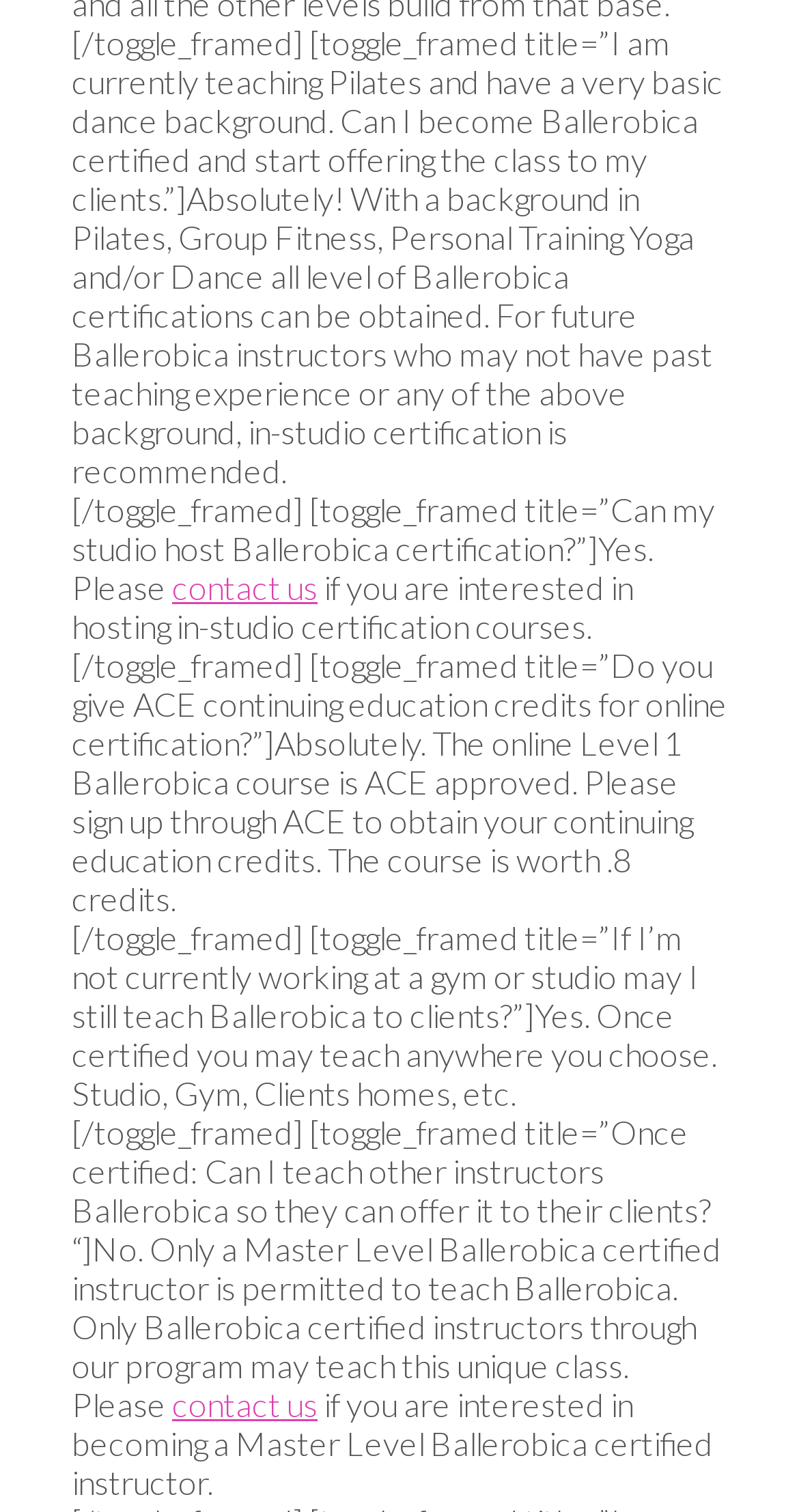What is required to teach Ballerobica?
Please provide a comprehensive answer based on the information in the image.

According to the webpage, one needs to be certified to teach Ballerobica. This is mentioned in the section that answers the question 'If I’m not currently working at a gym or studio may I still teach Ballerobica to clients?' which states that 'Once certified you may teach anywhere you choose.'